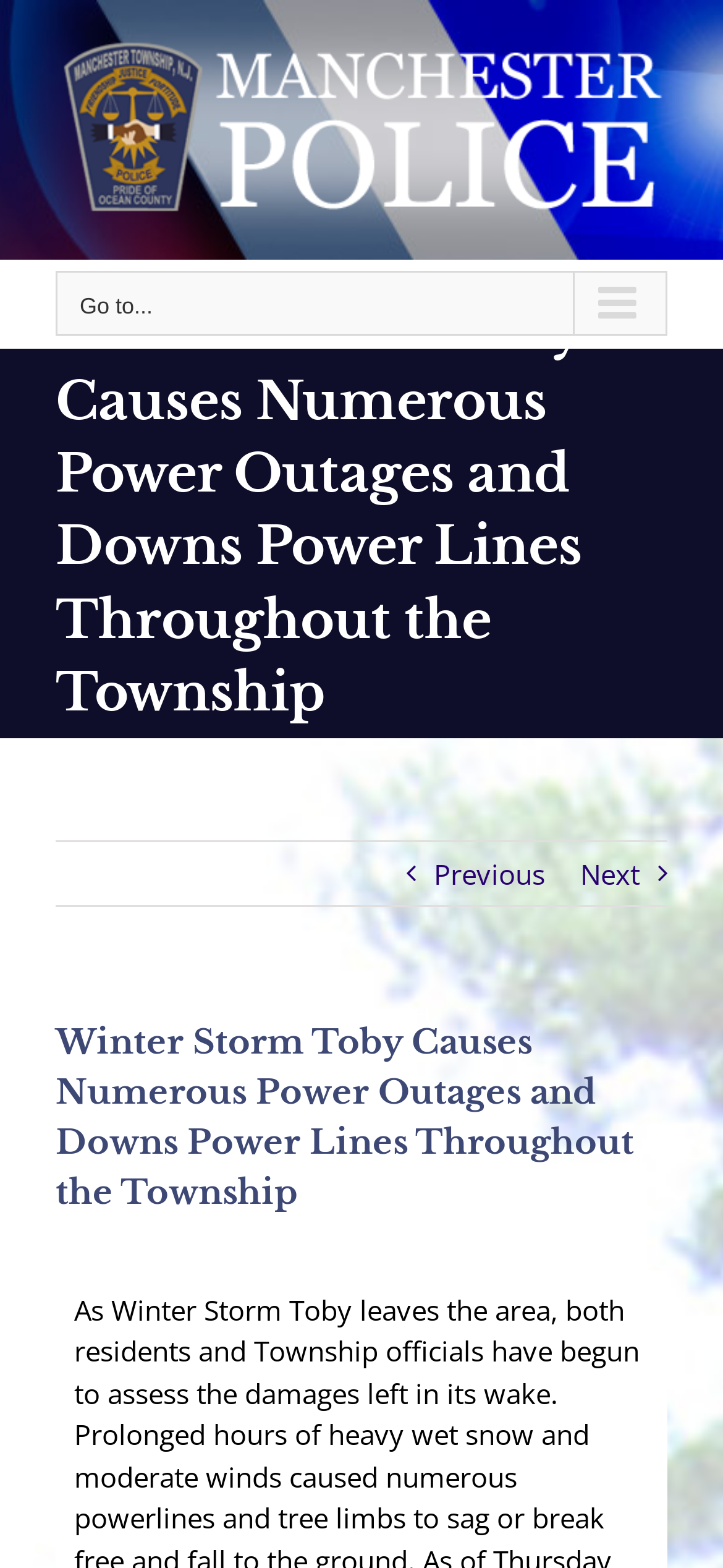Please locate the UI element described by "Go to..." and provide its bounding box coordinates.

[0.077, 0.173, 0.923, 0.214]